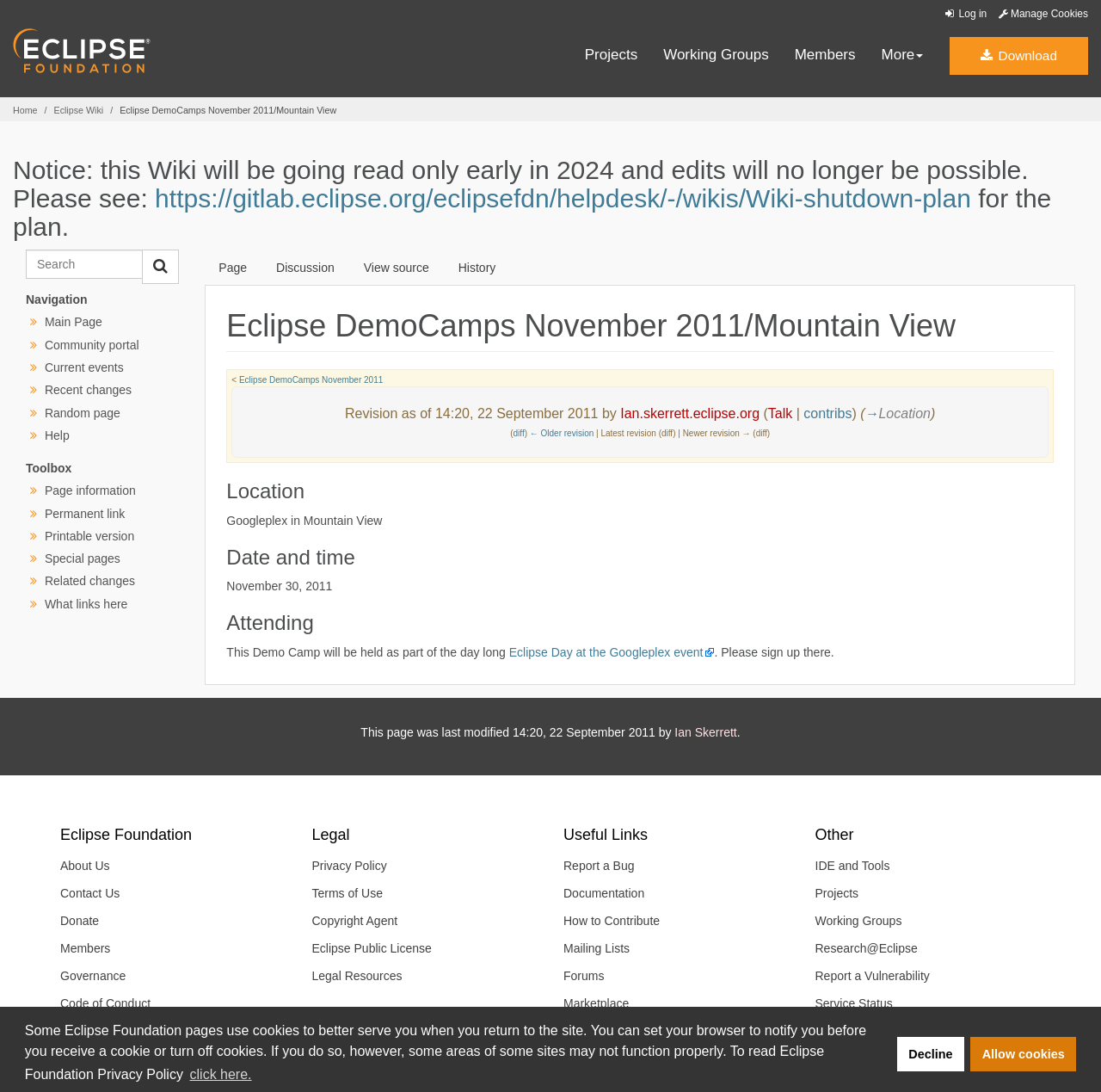What is the date of the Eclipse DemoCamps November 2011?
Based on the visual details in the image, please answer the question thoroughly.

I found the answer by looking at the 'Date and time' section of the webpage, which mentions that the Eclipse DemoCamps November 2011 will be held on November 30, 2011.